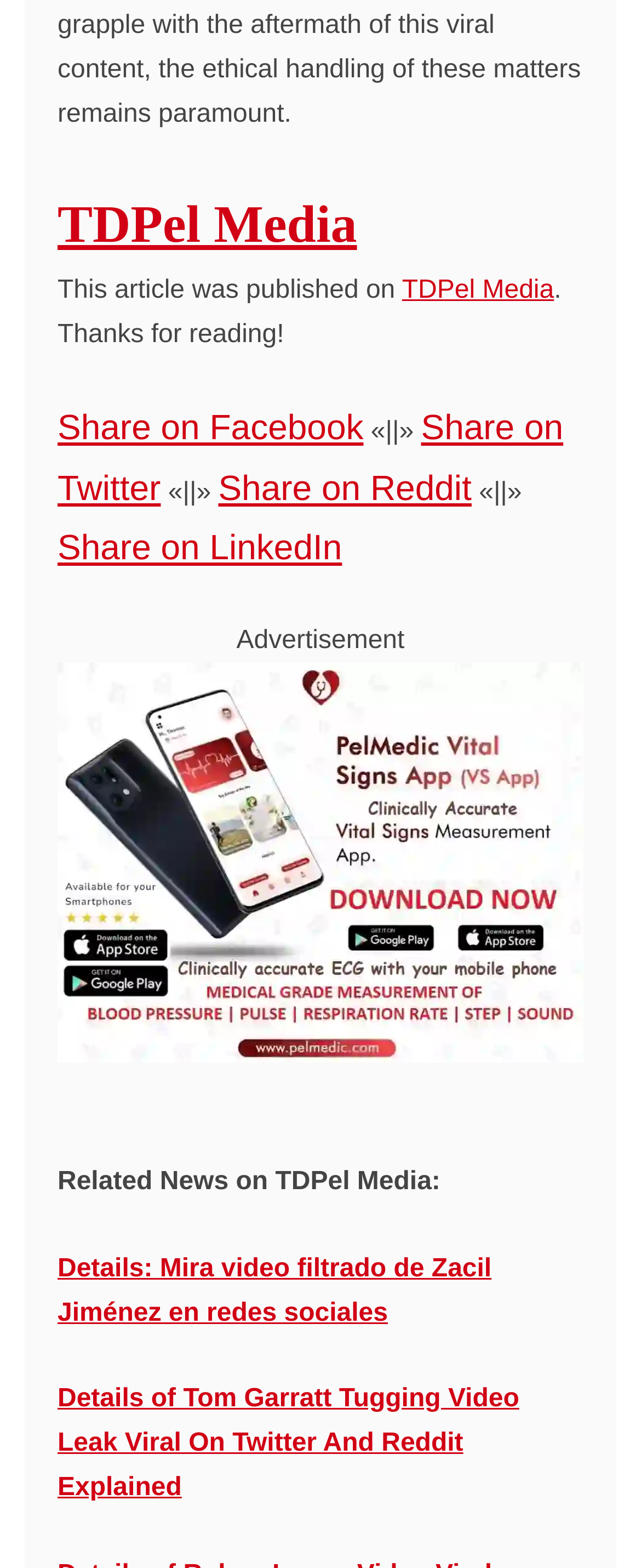What is the position of the 'Share on Facebook' link?
Please provide a comprehensive answer based on the visual information in the image.

The 'Share on Facebook' link is located at the top-left of the webpage, below the article's publication date and above the social media links section.